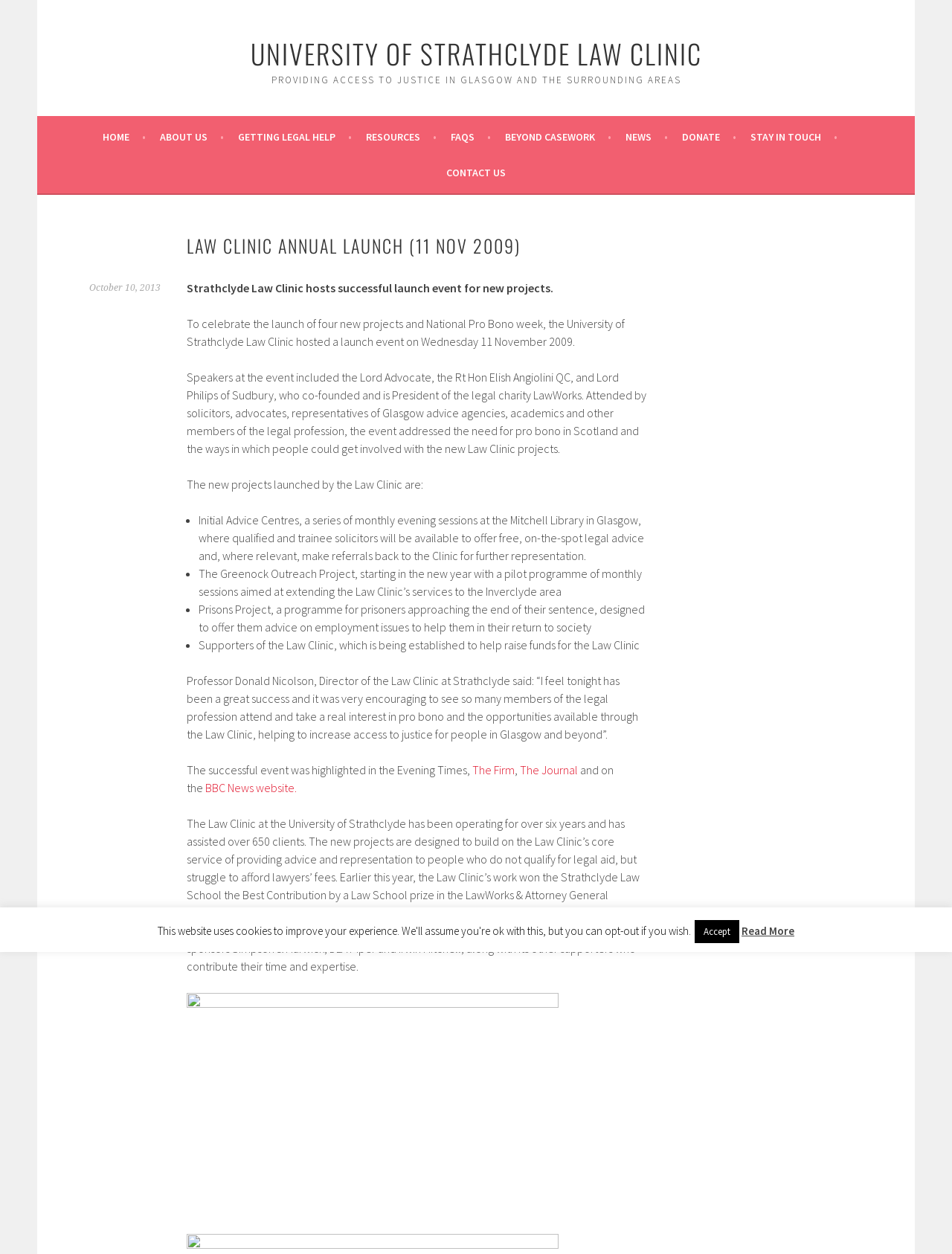What is the name of the project for prisoners?
Please provide an in-depth and detailed response to the question.

I found the answer by reading the text 'The new projects launched by the Law Clinic are: ... Prisons Project, a programme for prisoners approaching the end of their sentence, designed to offer them advice on employment issues to help them in their return to society' which mentions the name of the project for prisoners.